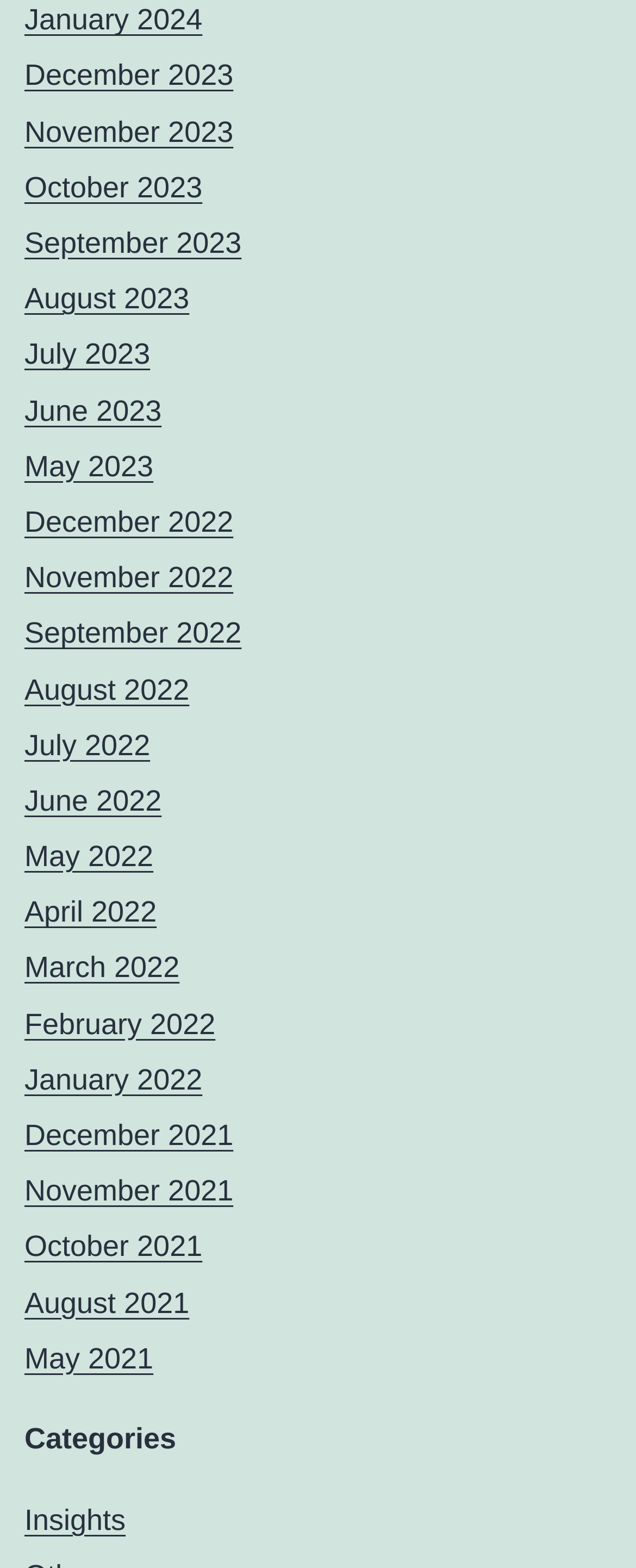What is the earliest month listed? Analyze the screenshot and reply with just one word or a short phrase.

May 2021